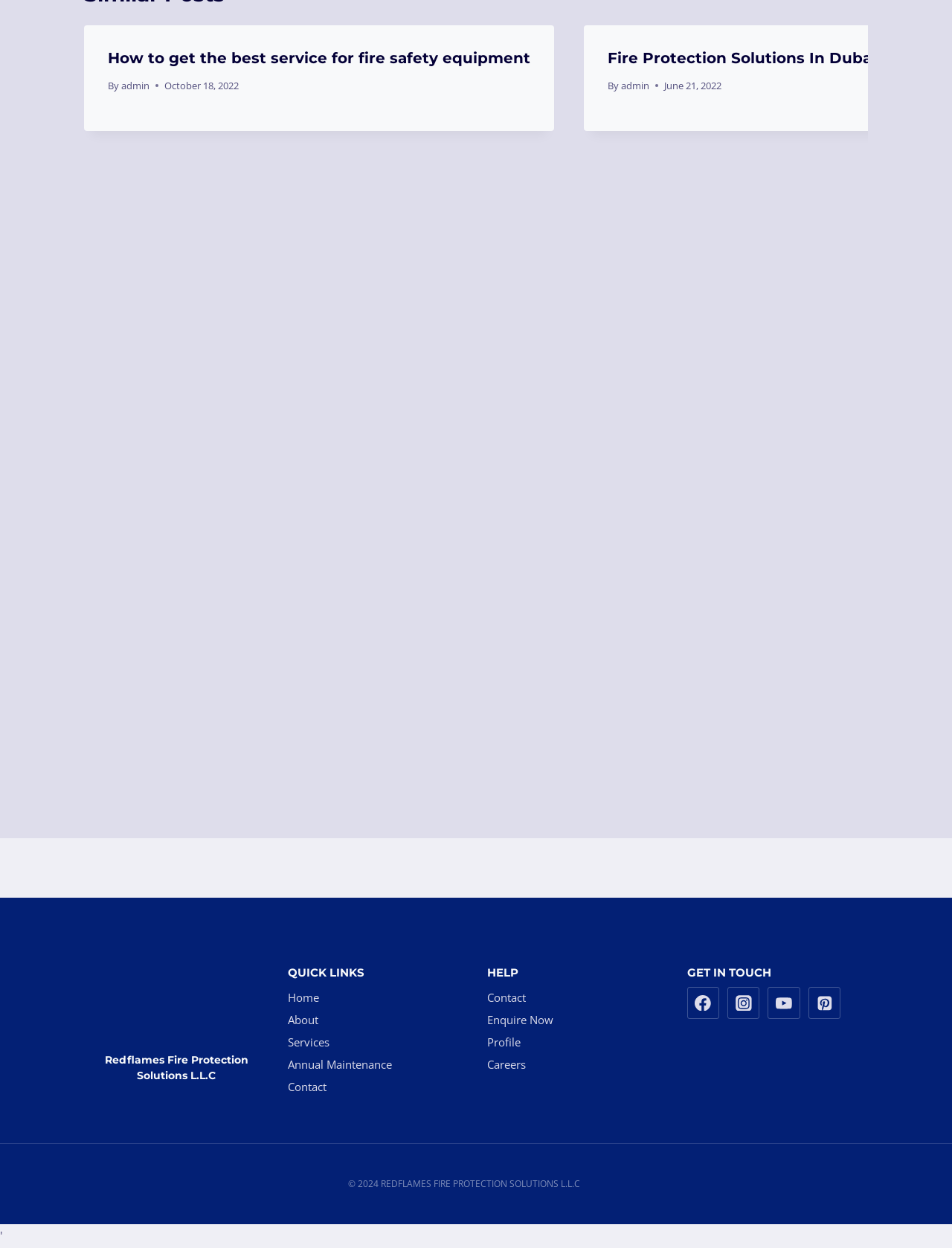Identify the bounding box coordinates of the clickable region required to complete the instruction: "View the 'Annual Maintenance' service". The coordinates should be given as four float numbers within the range of 0 and 1, i.e., [left, top, right, bottom].

[0.302, 0.844, 0.488, 0.862]